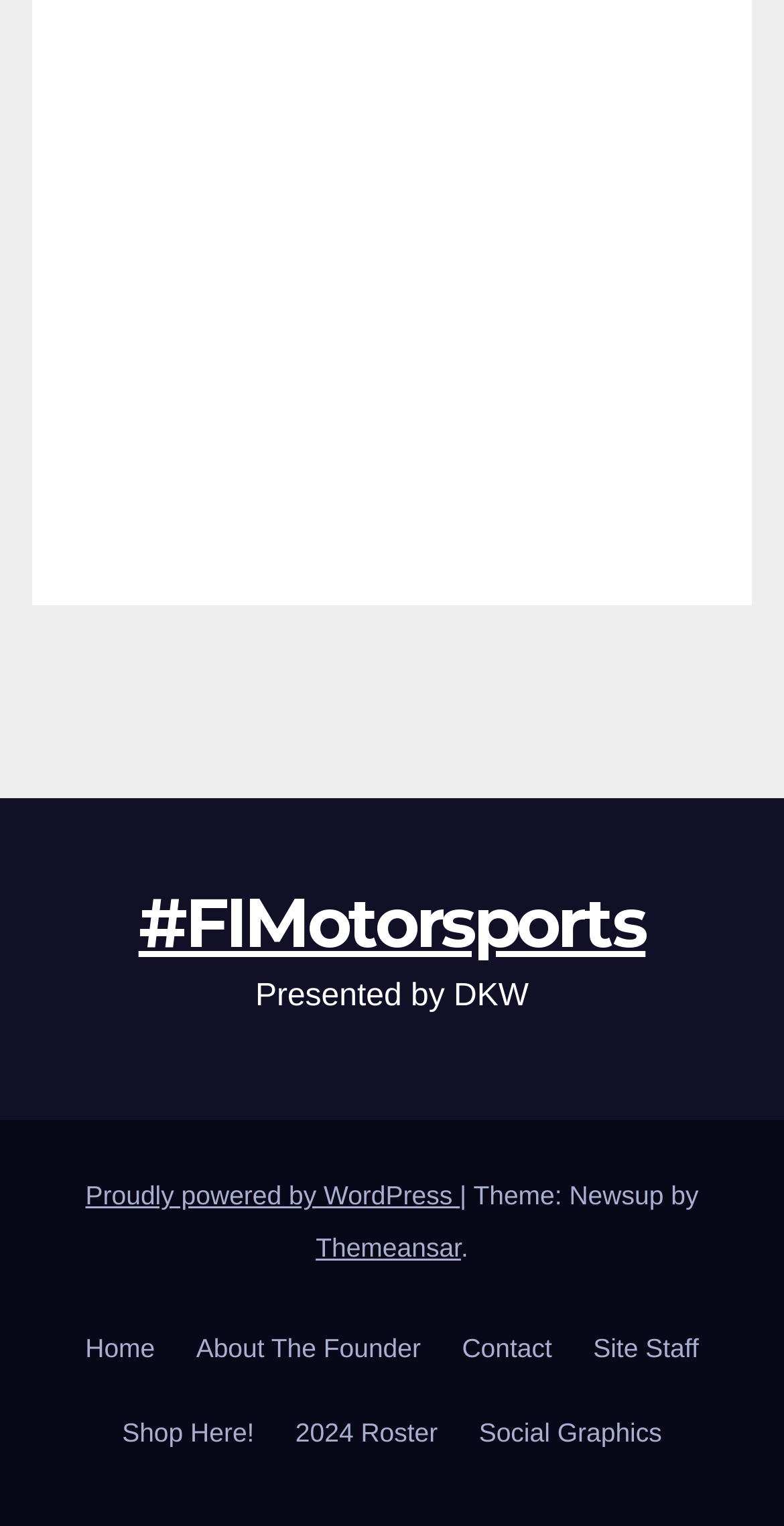Identify the bounding box coordinates for the region of the element that should be clicked to carry out the instruction: "View reviews". The bounding box coordinates should be four float numbers between 0 and 1, i.e., [left, top, right, bottom].

None